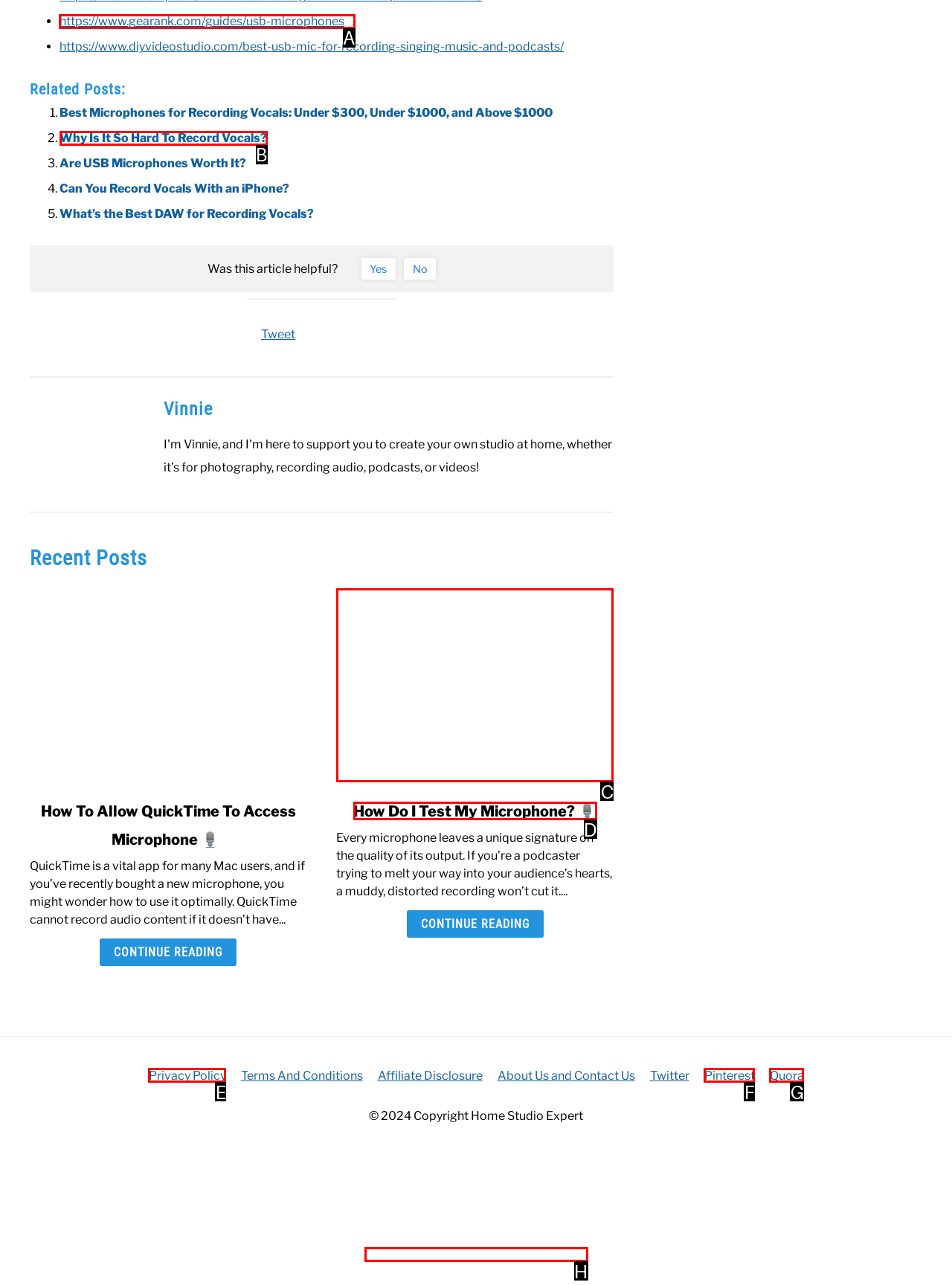Indicate the HTML element to be clicked to accomplish this task: Click on the link to learn about the best USB microphones Respond using the letter of the correct option.

A